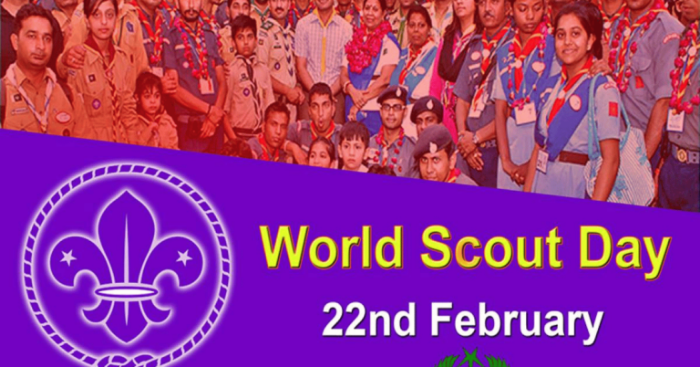Break down the image into a detailed narrative.

The image celebrates World Scout Day, observed annually on February 22nd. It features a vibrant group of individuals, including scouts and leaders, dressed in their uniforms, symbolizing unity and camaraderie among scouts worldwide. The iconic scout emblem prominently adorns the top left corner, framed in white against a purple background, underscoring the occasion's significance. The bold text announces "World Scout Day" alongside the date, highlighting the celebration of the anniversary of the World Organization of the Scout Movement, founded in 1920 by Lord Robert Baden-Powell. This day is marked by various activities and events, fostering skills, values, and international exchange among youth.